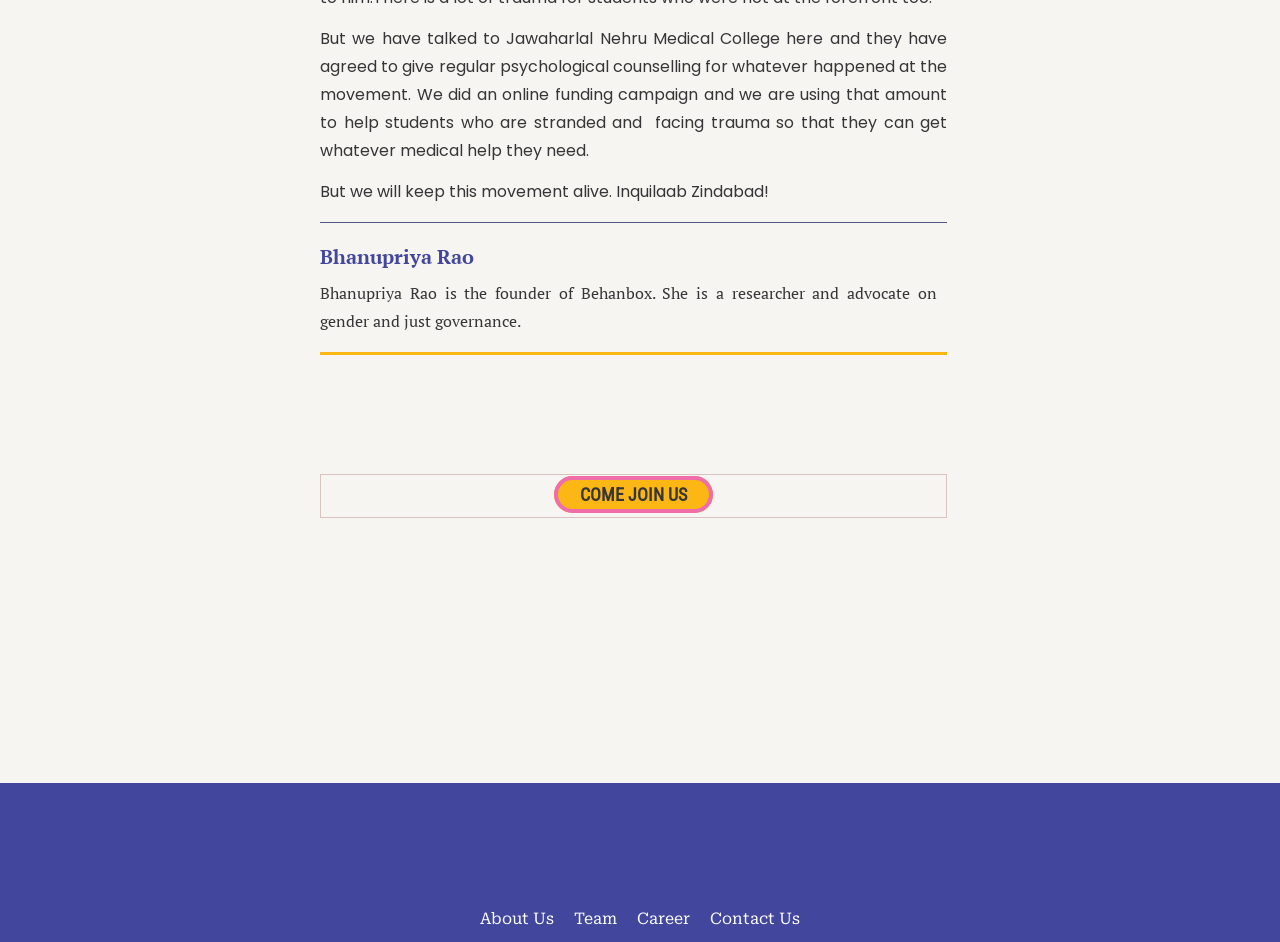Determine the bounding box coordinates of the element that should be clicked to execute the following command: "contact the team by clicking on the Contact Us link".

[0.555, 0.965, 0.625, 0.985]